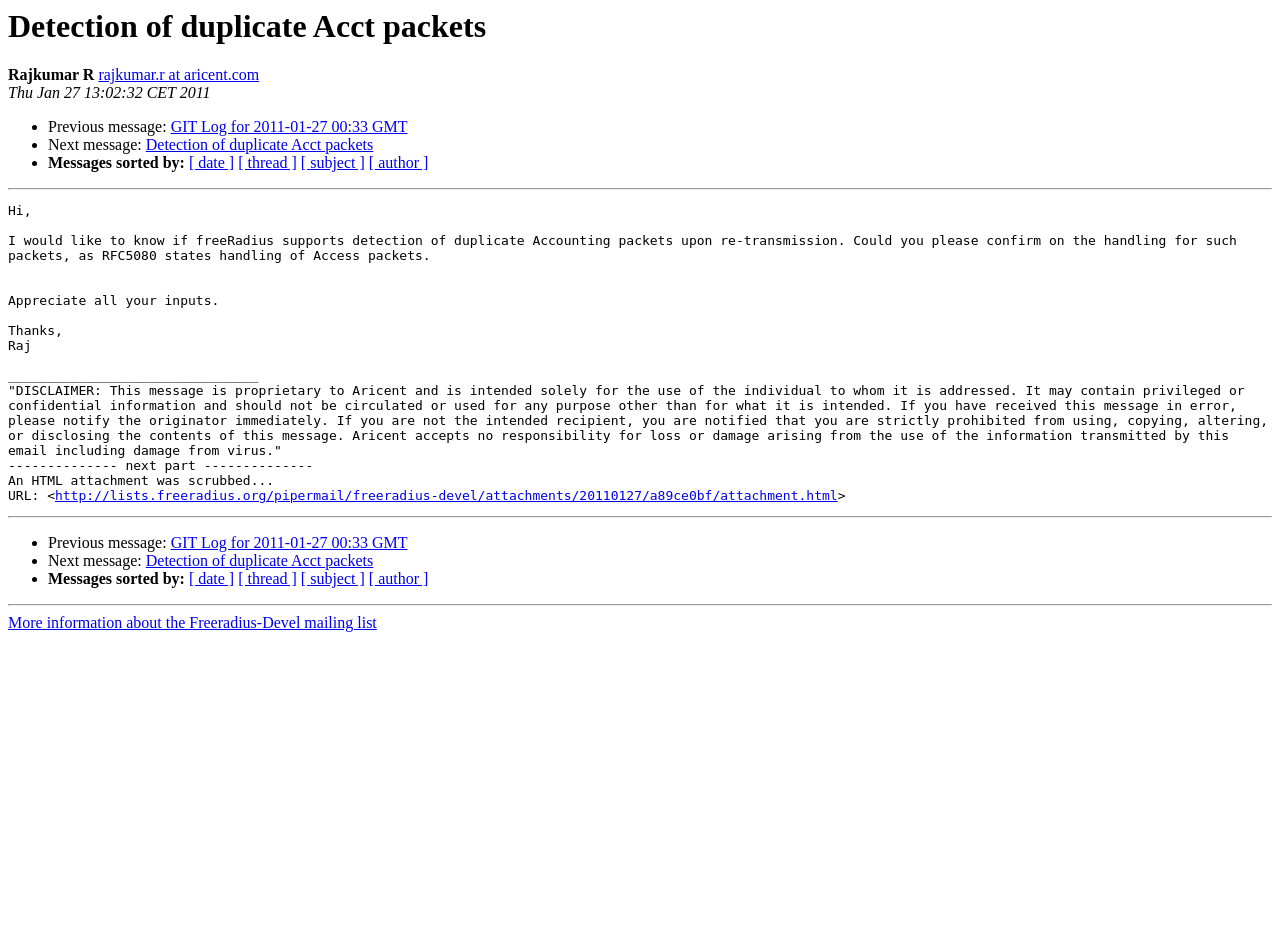Given the following UI element description: "[ thread ]", find the bounding box coordinates in the webpage screenshot.

[0.186, 0.603, 0.232, 0.621]